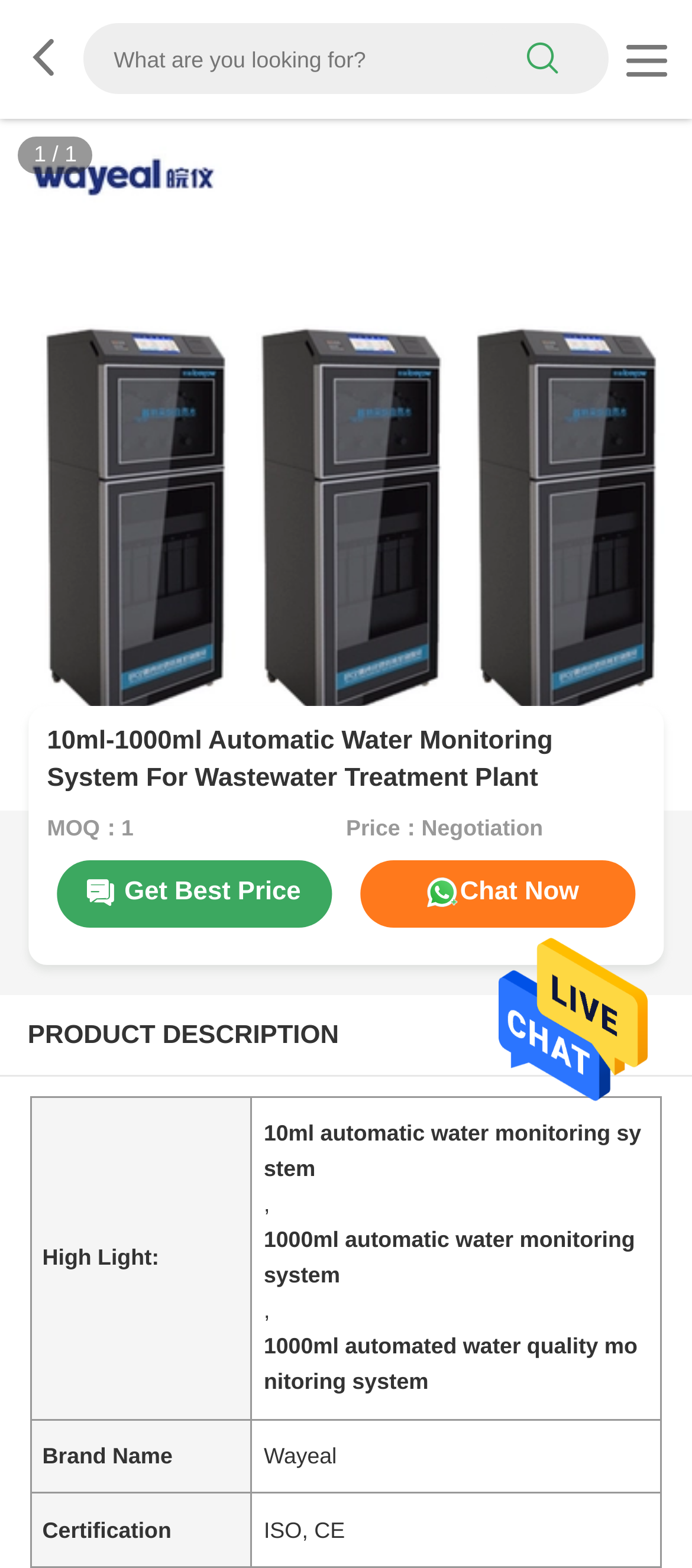Please answer the following question using a single word or phrase: 
What is the purpose of the product?

Water monitoring